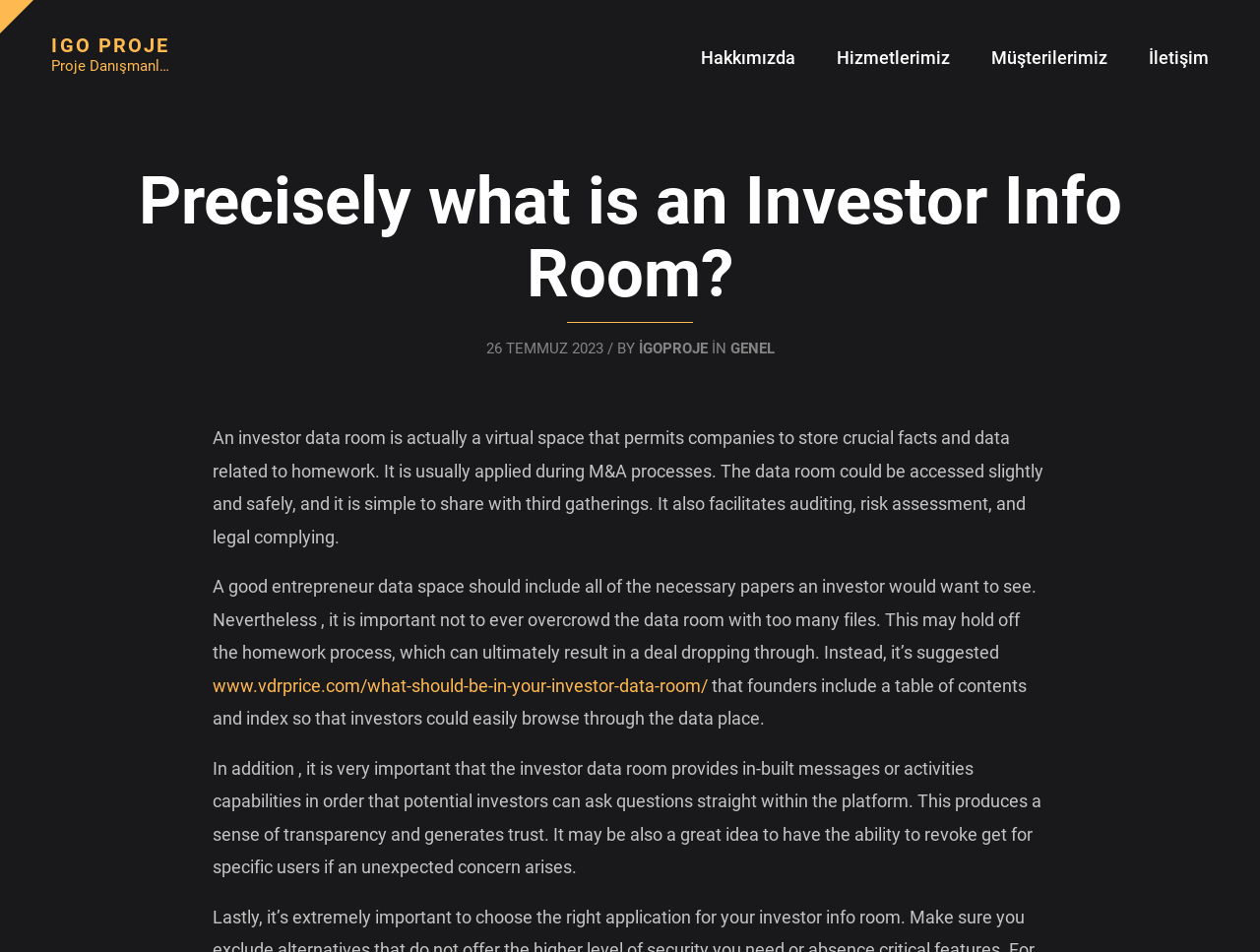Specify the bounding box coordinates of the element's area that should be clicked to execute the given instruction: "Click Hakkımızda link". The coordinates should be four float numbers between 0 and 1, i.e., [left, top, right, bottom].

[0.556, 0.043, 0.631, 0.08]